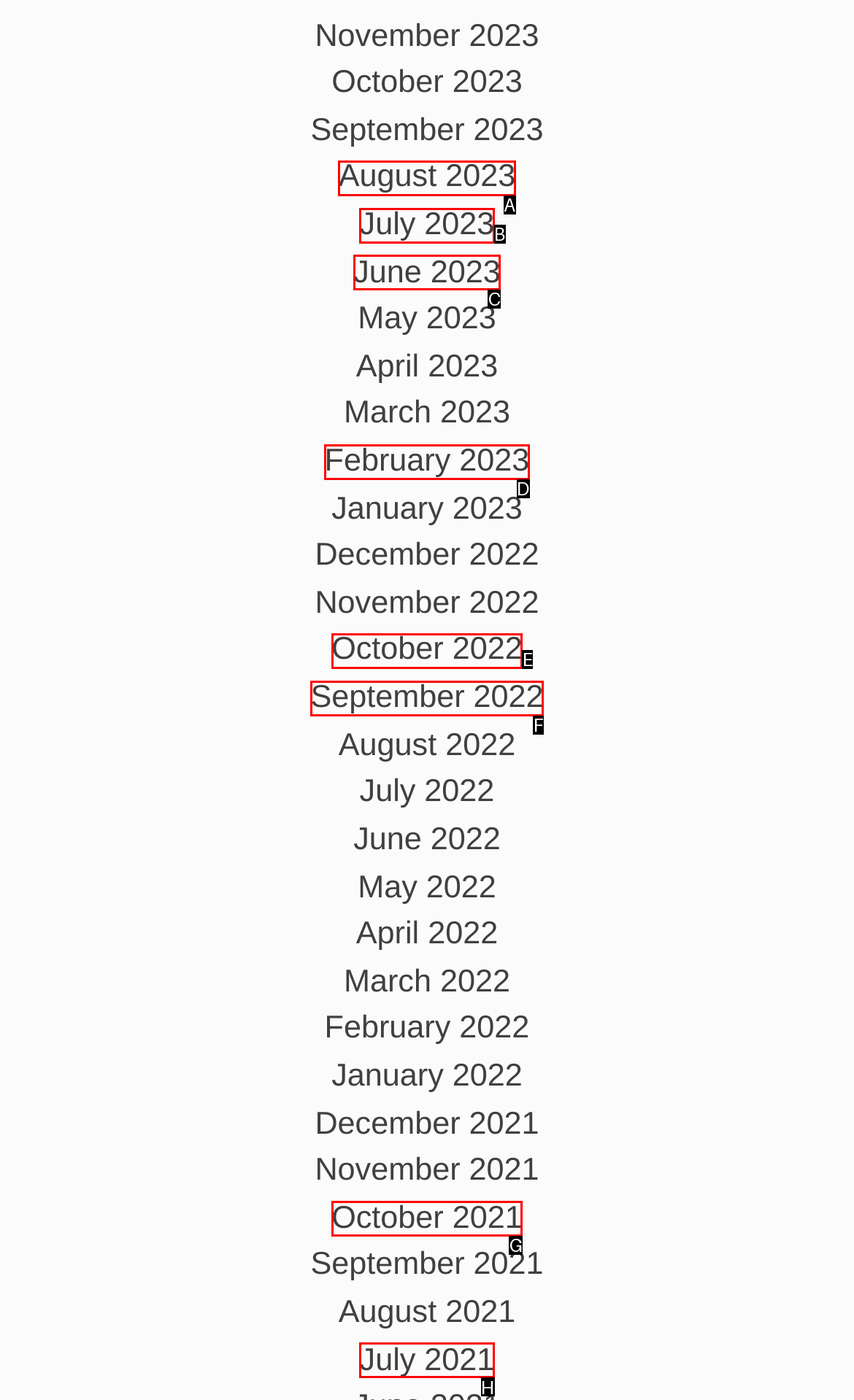Choose the letter of the option you need to click to View June 2023. Answer with the letter only.

C